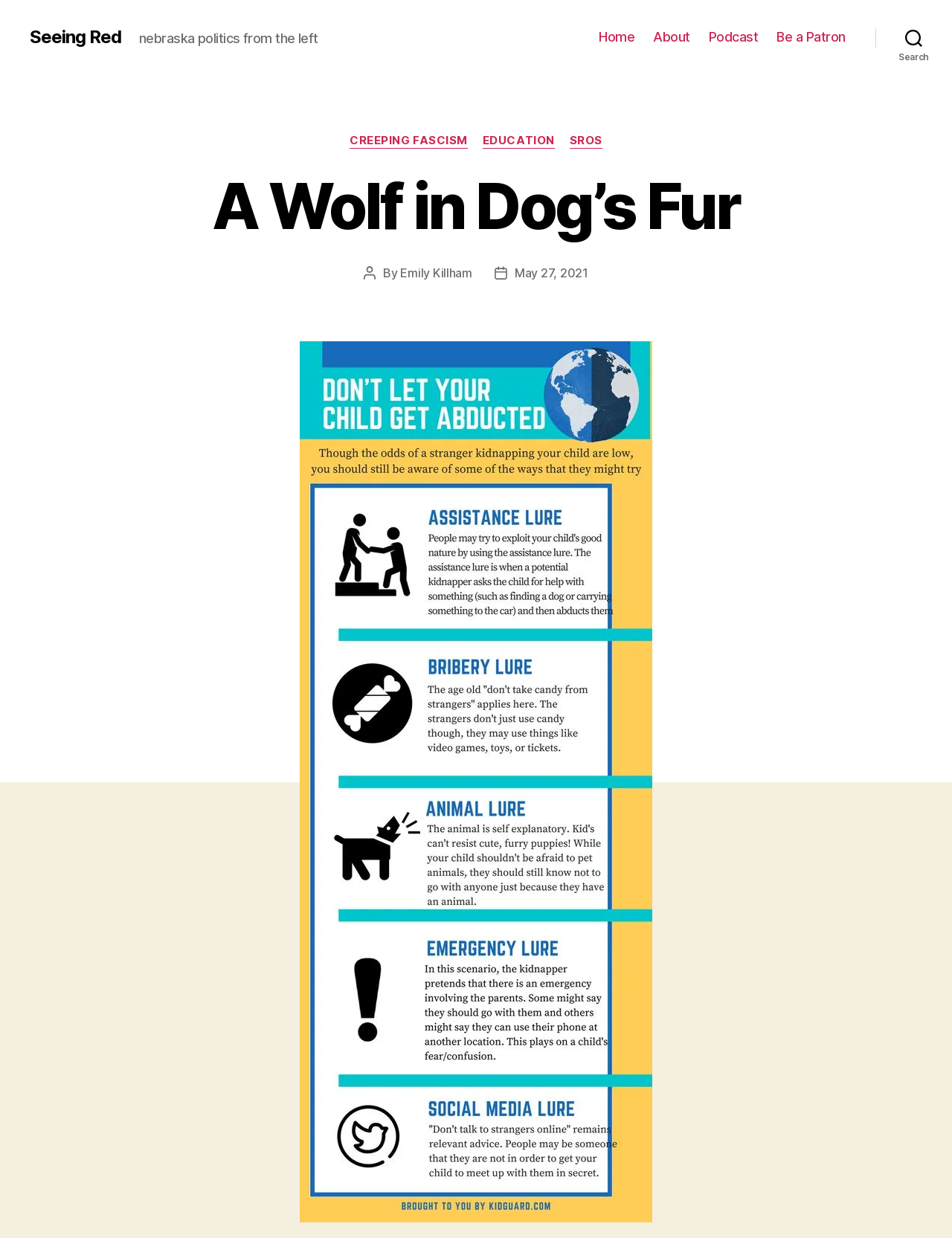Bounding box coordinates must be specified in the format (top-left x, top-left y, bottom-right x, bottom-right y). All values should be floating point numbers between 0 and 1. What are the bounding box coordinates of the UI element described as: Emily Killham

[0.421, 0.215, 0.496, 0.227]